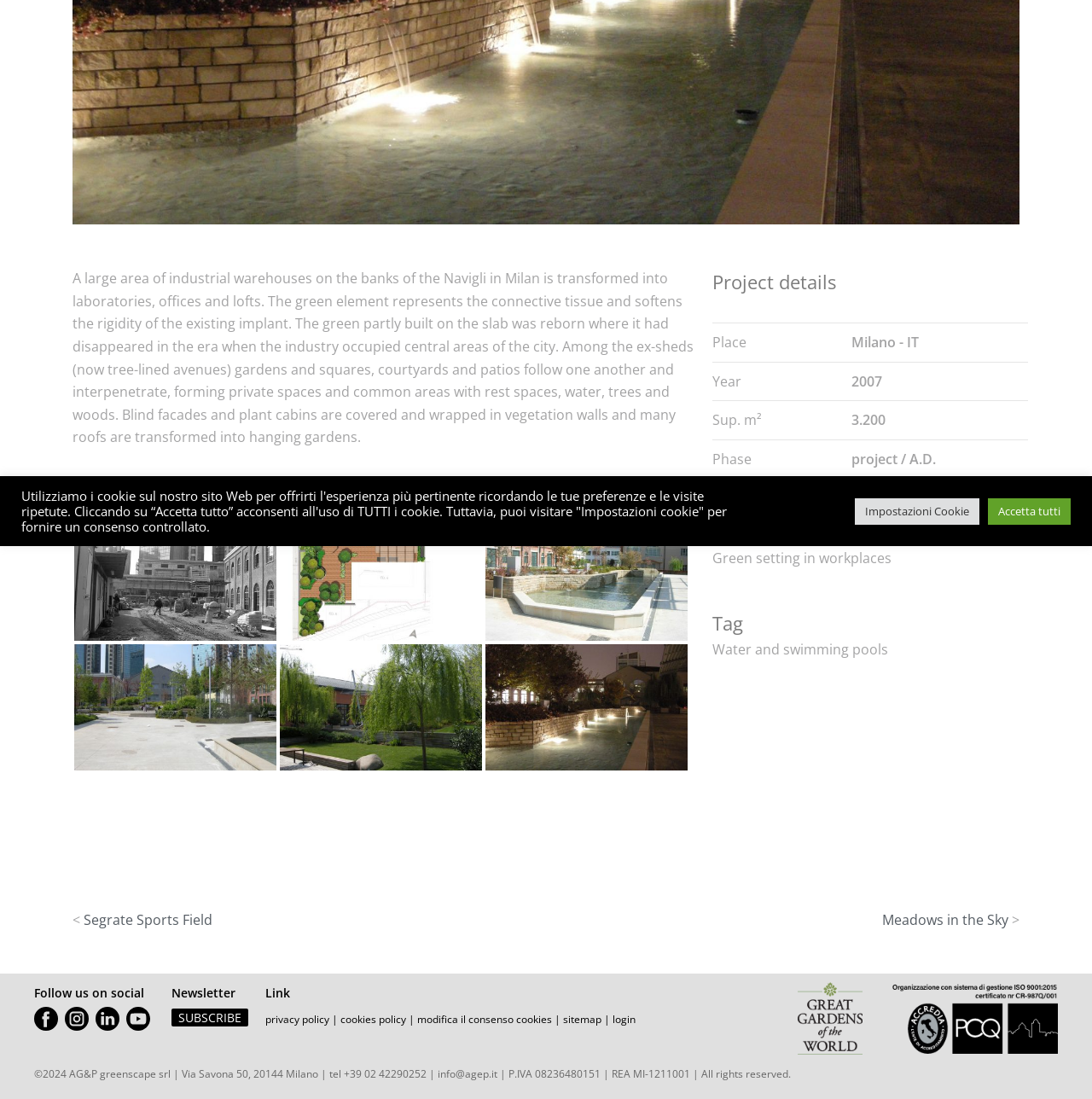Determine the bounding box for the HTML element described here: "Subscribe". The coordinates should be given as [left, top, right, bottom] with each number being a float between 0 and 1.

[0.157, 0.918, 0.227, 0.934]